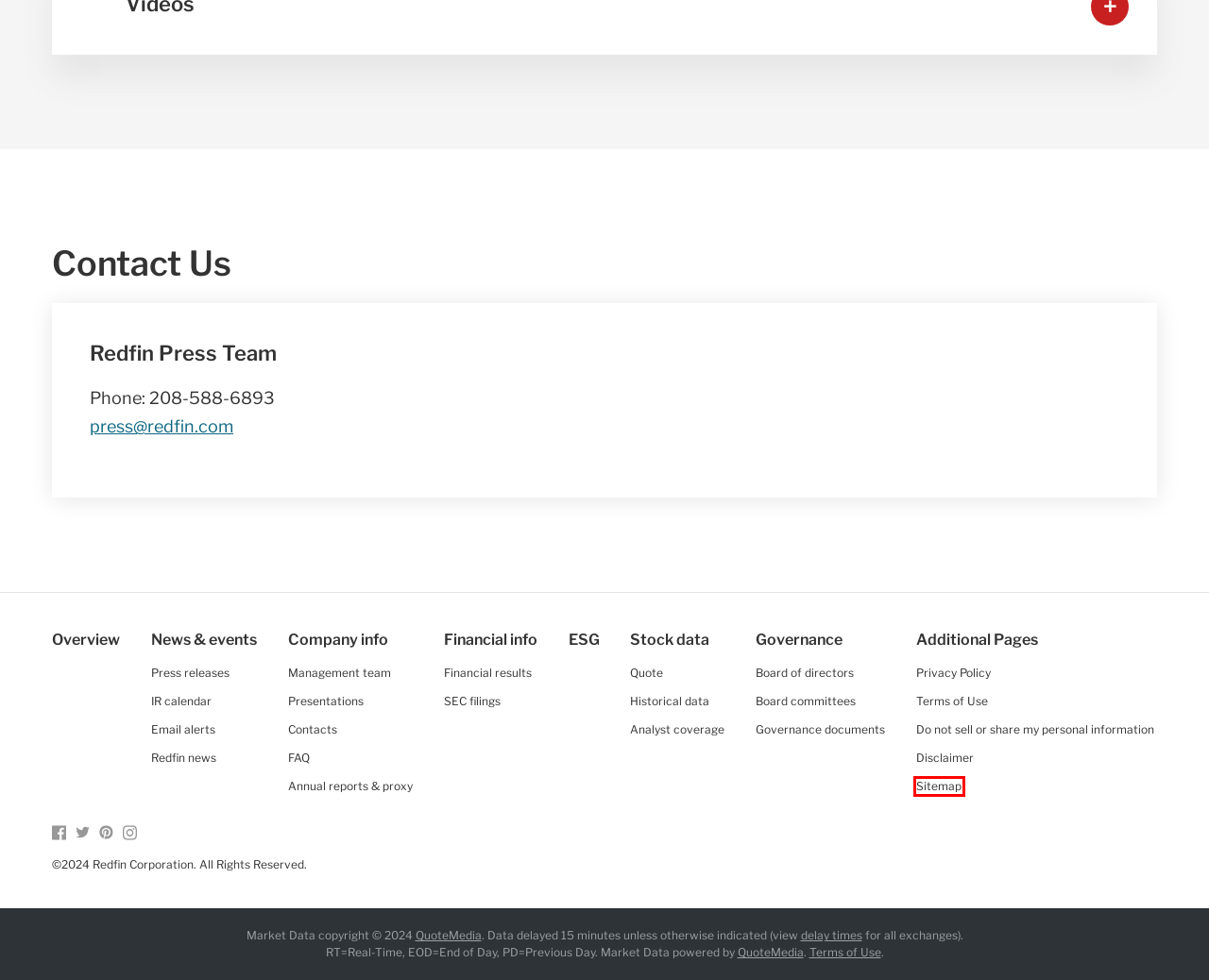Consider the screenshot of a webpage with a red bounding box and select the webpage description that best describes the new page that appears after clicking the element inside the red box. Here are the candidates:
A. Privacy Policy | Redfin
B. Terms of Service - QuoteMedia Market Data Solutions
C. Dynamic Stock Market Data and Financial Research Solutions - QuoteMedia Market Data Solutions
D. First-Time Homebuyer’s Guide - Redfin
E. Redfin Terms Of Use
F. YOUR TARGETED ADVERTISING AND OPT-OUT CHOICES | Redfin
G. Disclaimer :: Redfin Corporation (RDFN)
H. Sitemap :: Redfin Corporation (RDFN)

H